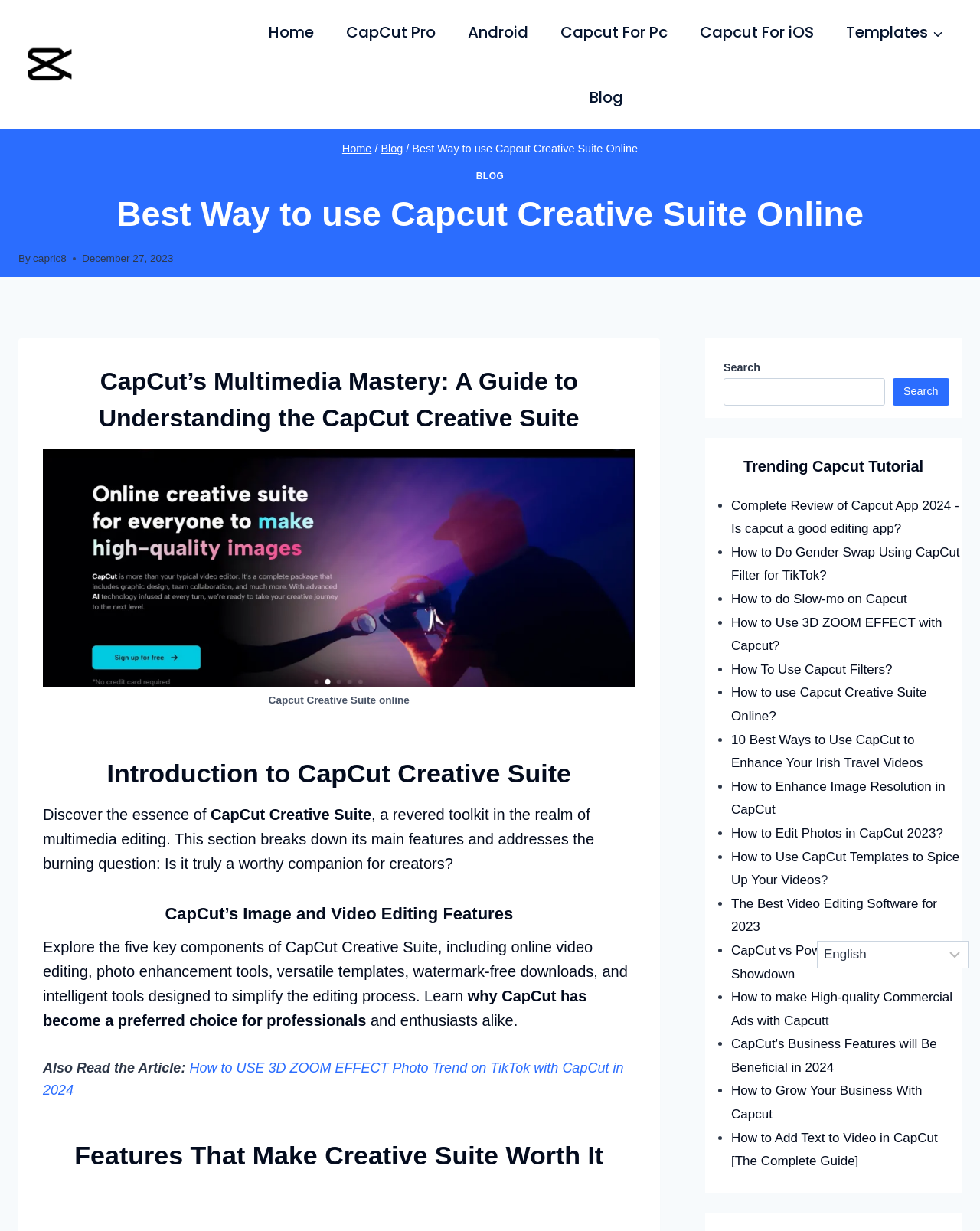Look at the image and write a detailed answer to the question: 
What is the purpose of the search box?

The search box is a input field with a search button, allowing users to search for specific content on the website. This feature is likely intended to help users quickly find relevant information or tutorials on the website.